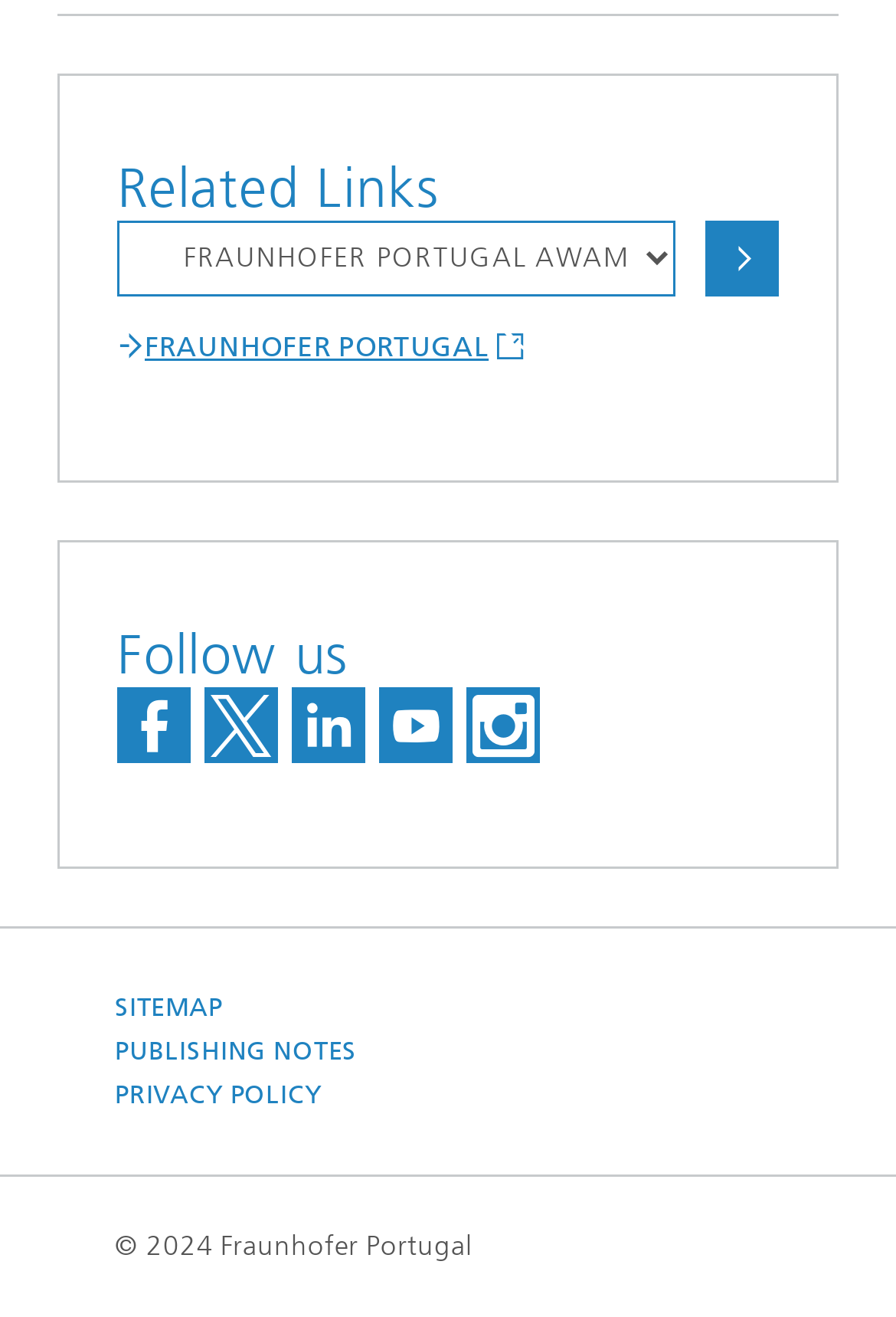What is the last link in the 'Related Links' section?
Answer the question with a thorough and detailed explanation.

The last link in the 'Related Links' section can be found by examining the links below the 'Related Links' heading, and the last link is 'PRIVACY POLICY' which is located at the bottom of the section.